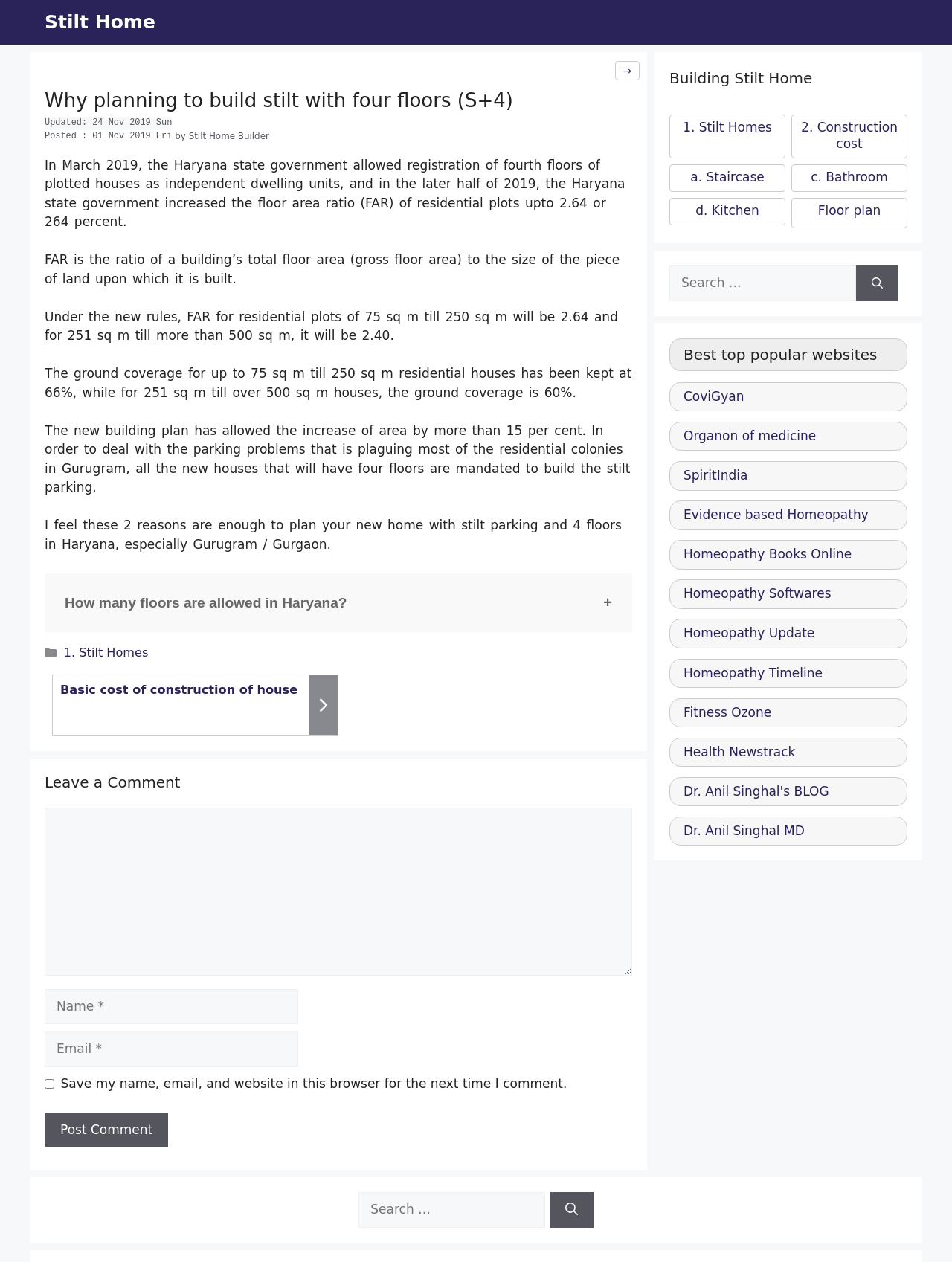Identify the bounding box of the UI component described as: "Evidence based Homeopathy".

[0.703, 0.397, 0.953, 0.42]